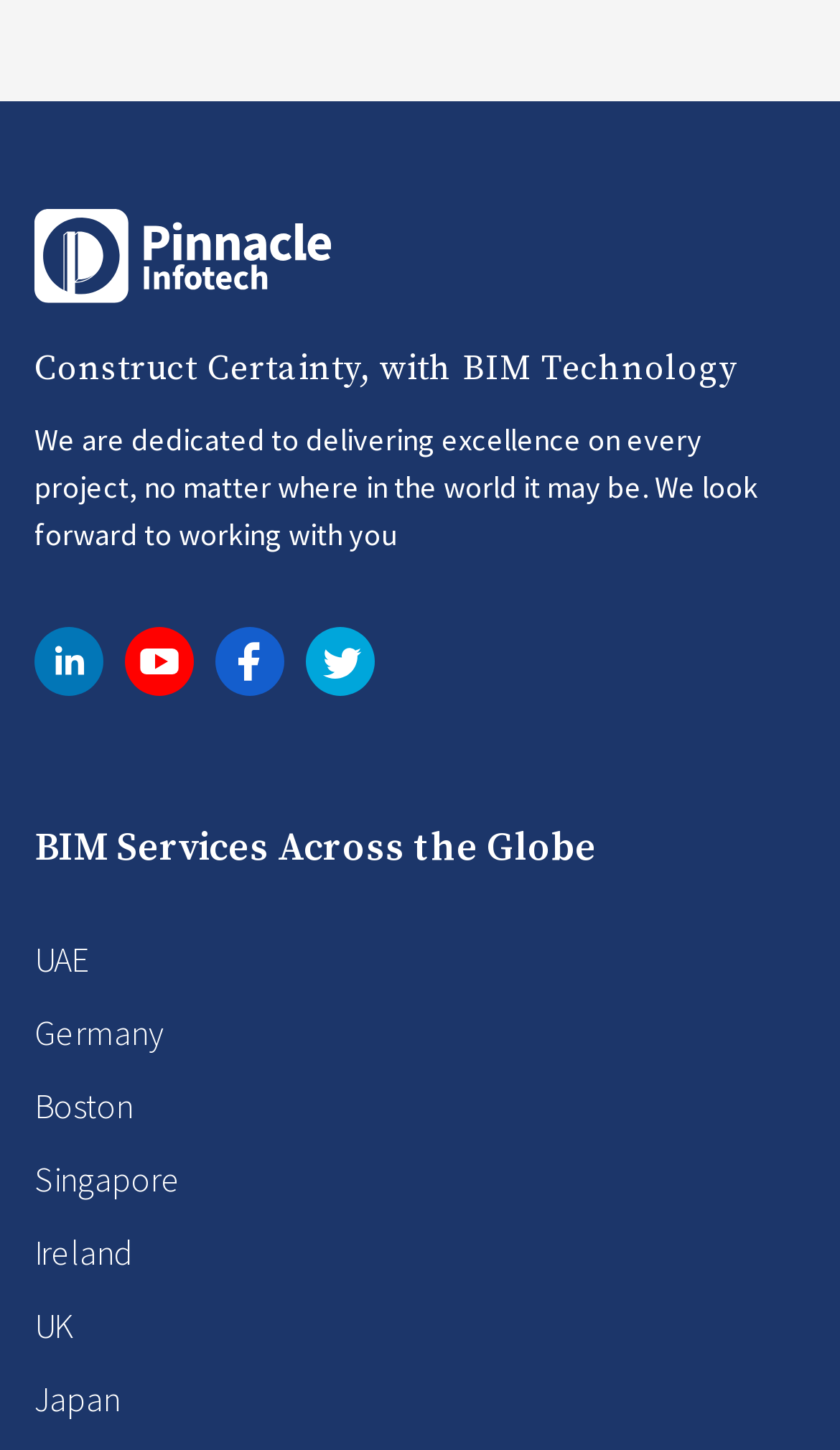Use the information in the screenshot to answer the question comprehensively: How many social media links are there?

There are four social media links located at the top right corner of the webpage, which are linked-in, youtube, facebook, and tweeter, each with its own image and bounding box coordinates.